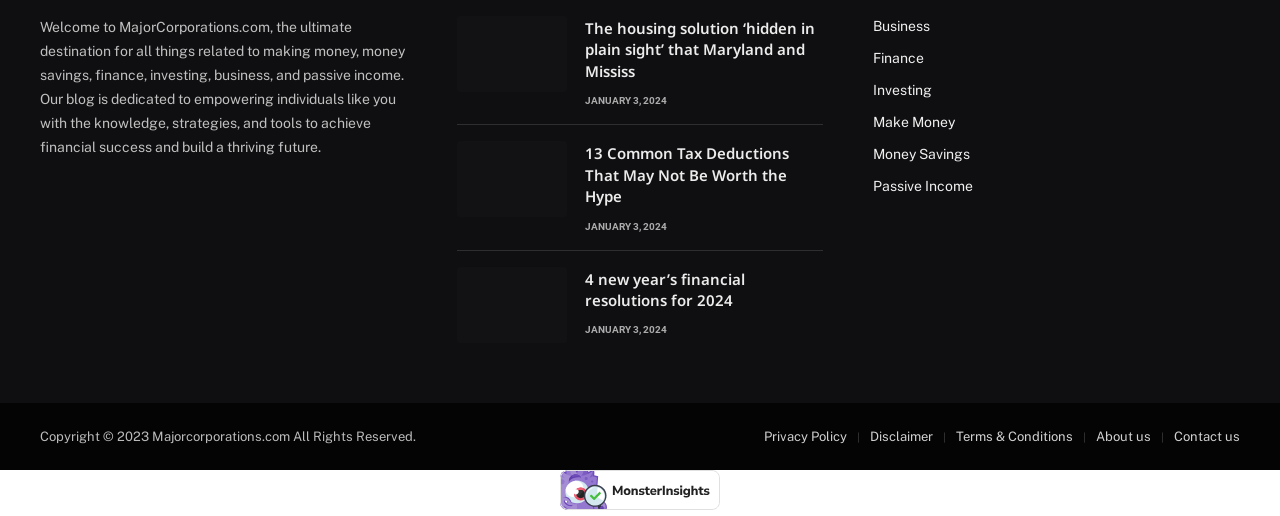What is the main topic of this website?
Ensure your answer is thorough and detailed.

Based on the static text at the top of the webpage, it is clear that the website is focused on providing information and resources related to making money, money savings, finance, investing, business, and passive income.